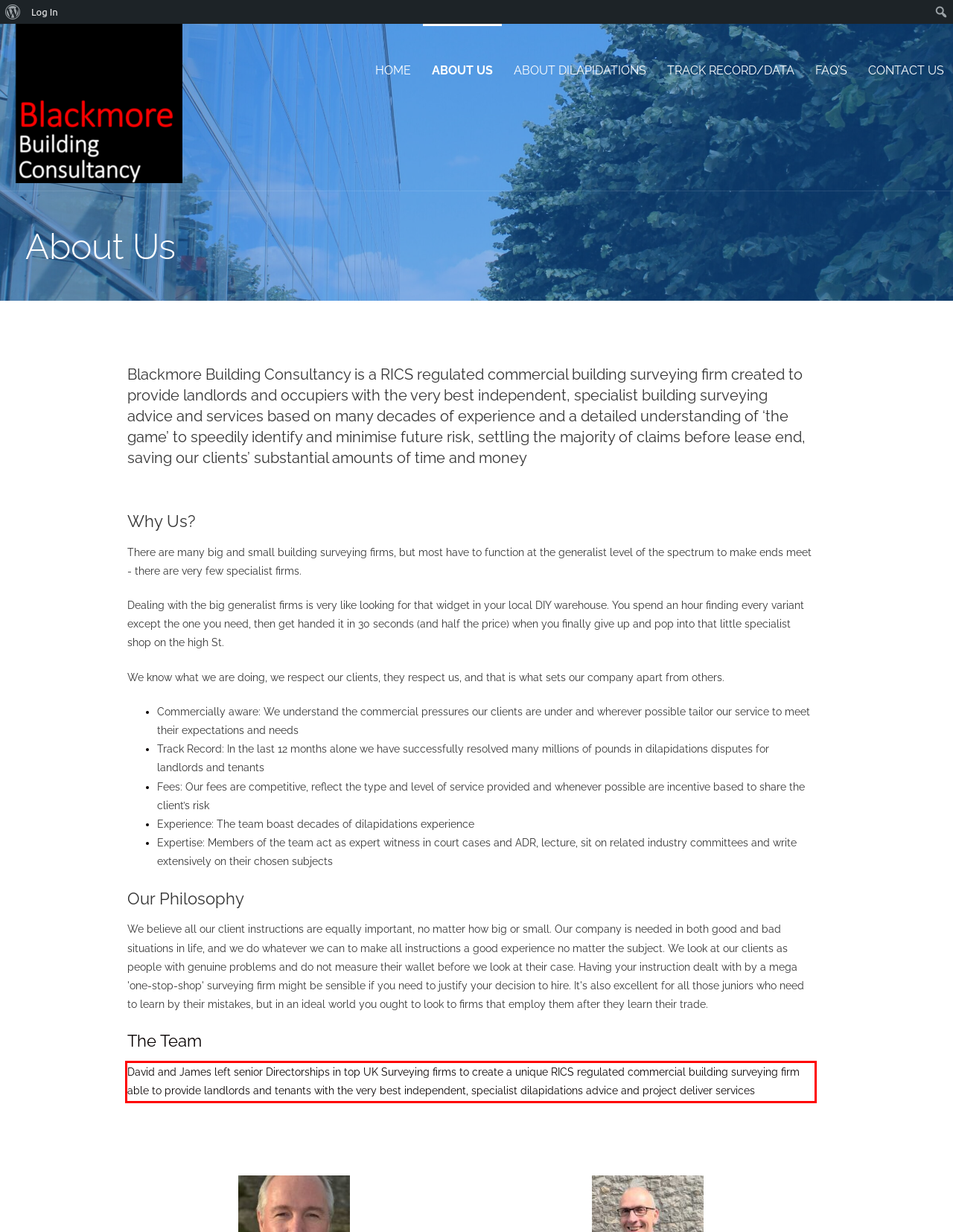Given a screenshot of a webpage with a red bounding box, please identify and retrieve the text inside the red rectangle.

David and James left senior Directorships in top UK Surveying firms to create a unique RICS regulated commercial building surveying firm able to provide landlords and tenants with the very best independent, specialist dilapidations advice and project deliver services